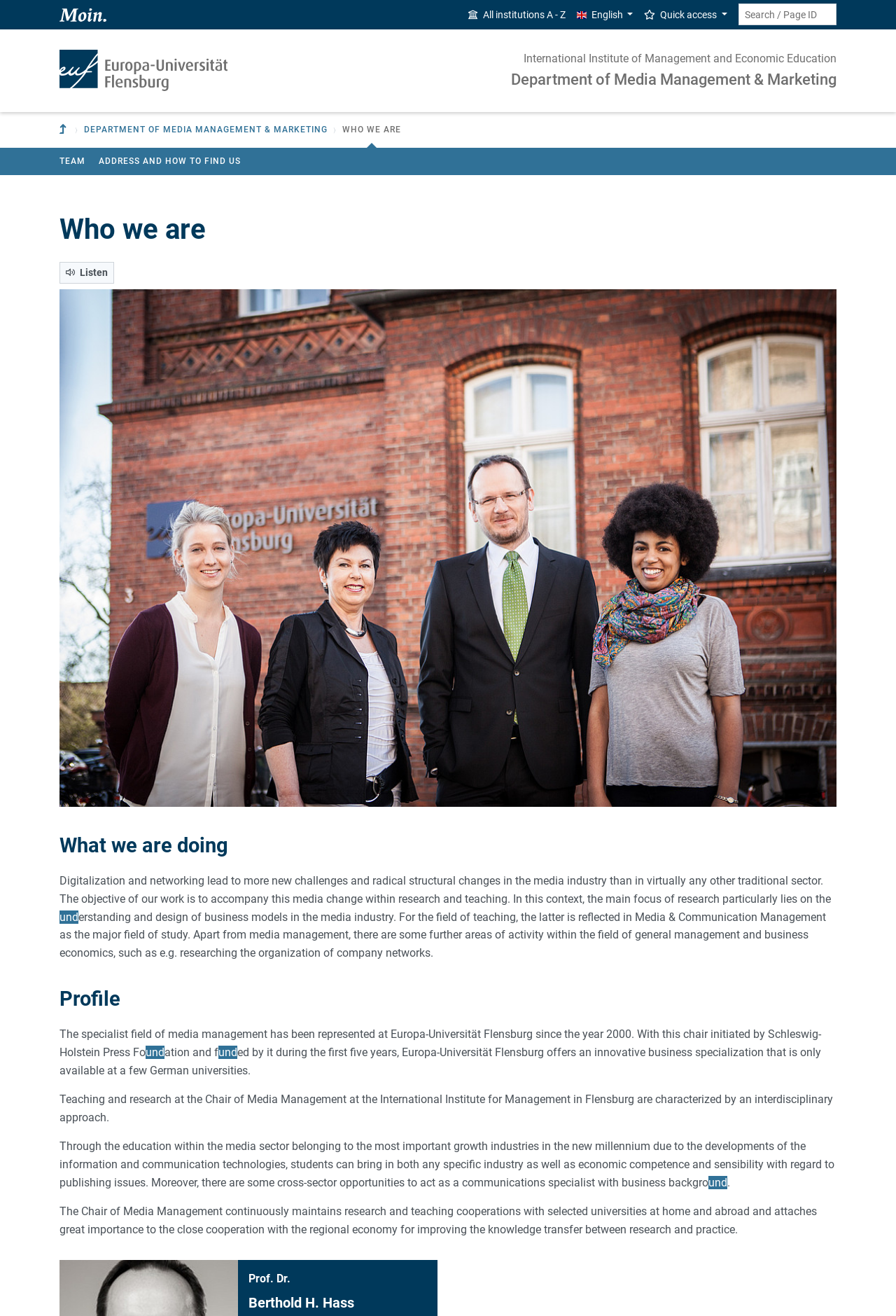Indicate the bounding box coordinates of the element that needs to be clicked to satisfy the following instruction: "Listen to the page". The coordinates should be four float numbers between 0 and 1, i.e., [left, top, right, bottom].

[0.066, 0.199, 0.127, 0.215]